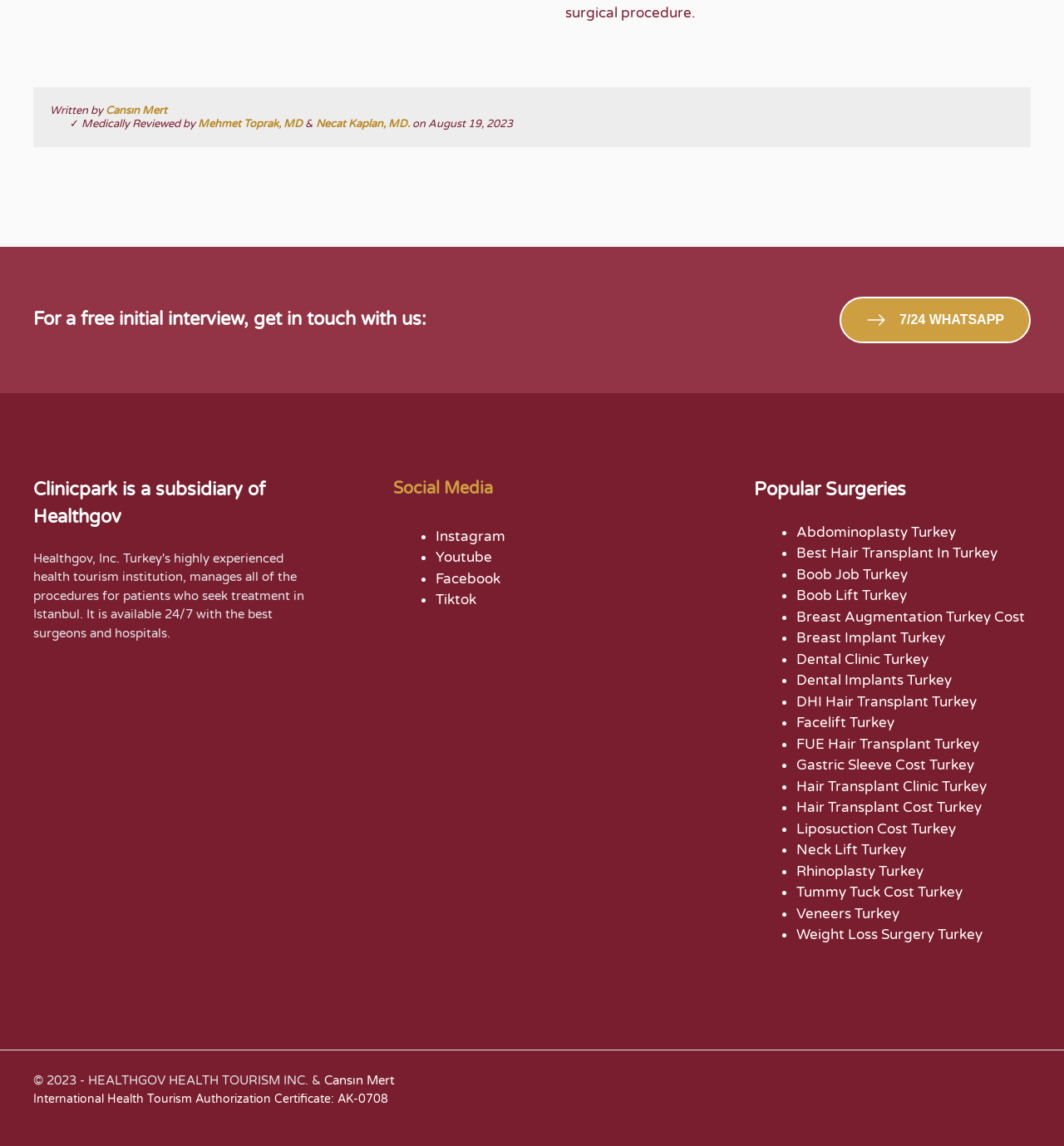Please mark the bounding box coordinates of the area that should be clicked to carry out the instruction: "Click on the 'Website Design:' link".

None